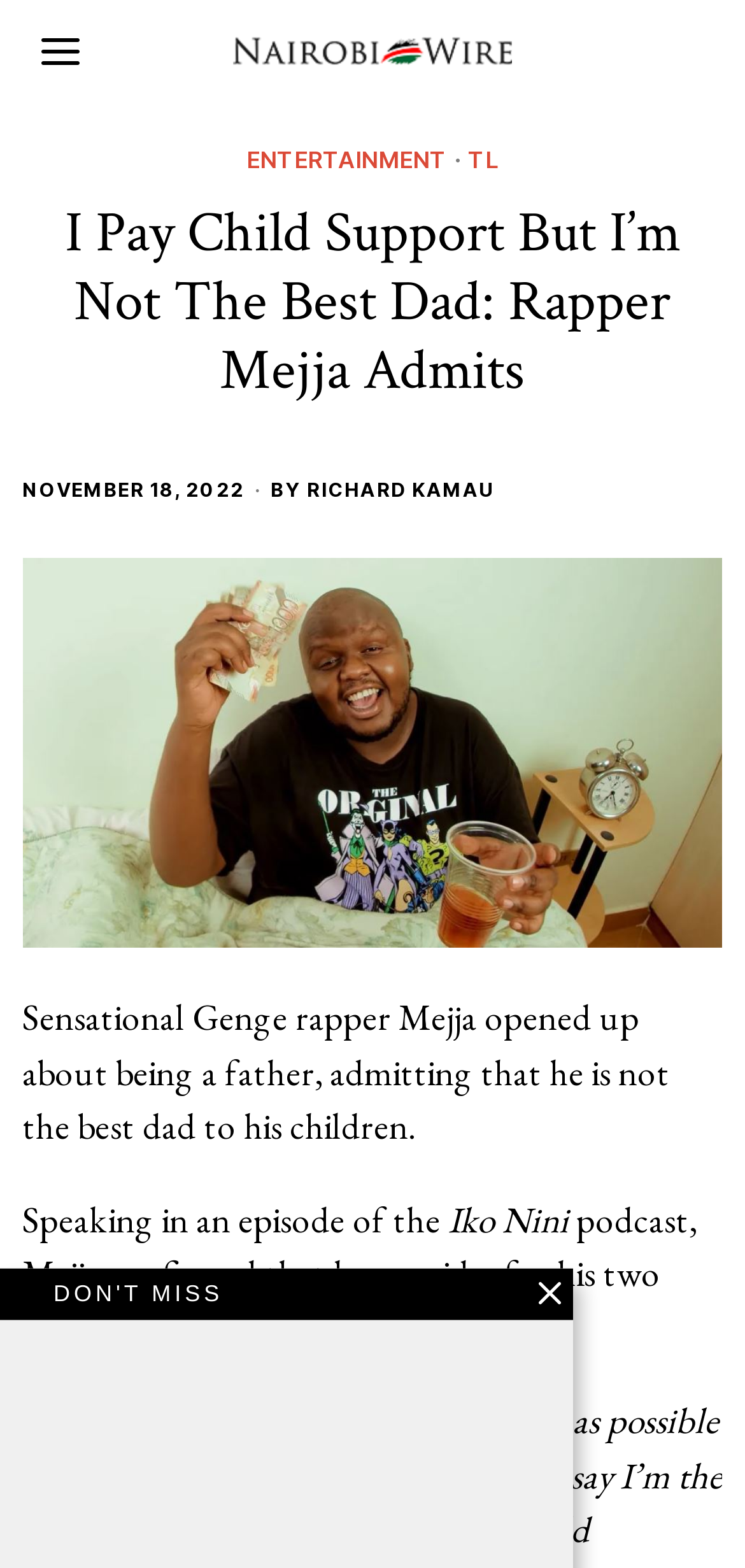Respond with a single word or phrase to the following question: What is the date of the article?

November 18, 2022